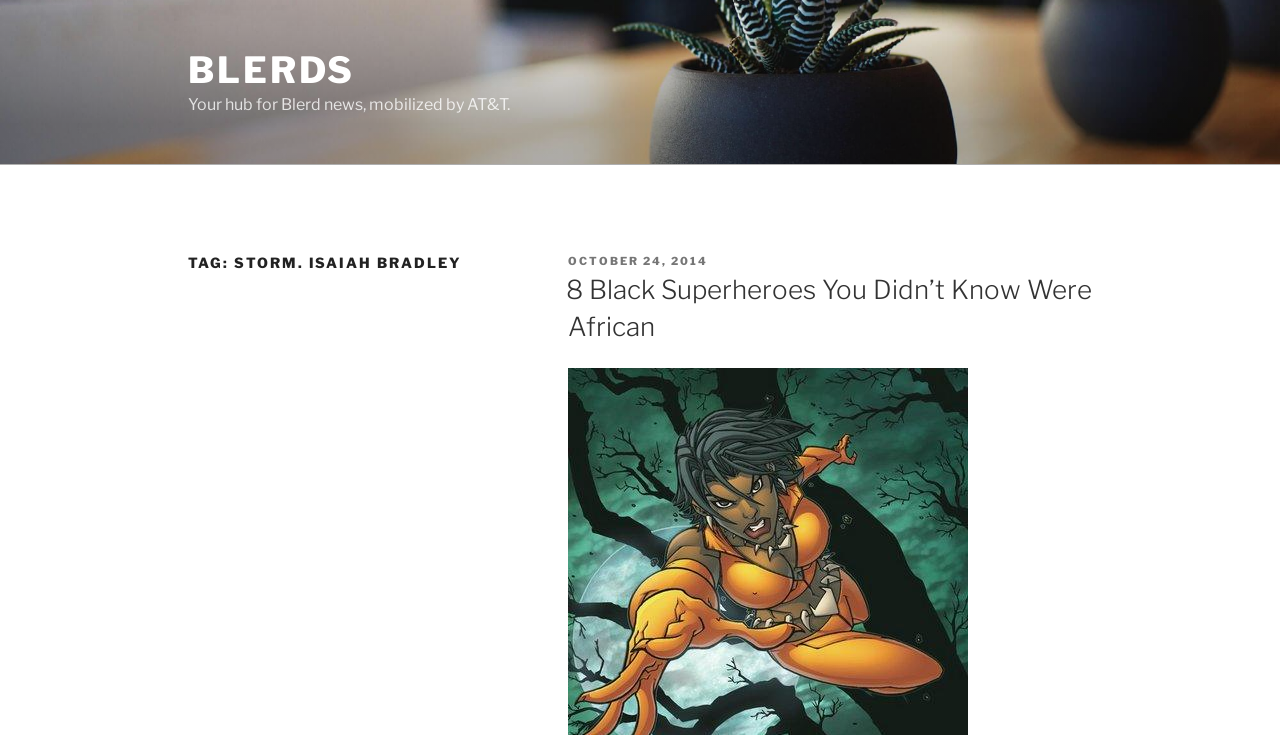Articulate a detailed summary of the webpage's content and design.

The webpage is about Storm and Isaiah Bradley Archives on a website called Blerds. At the top left, there is a link to the main page labeled "BLERDS". Next to it, there is a brief description of the website, stating that it is a hub for Blerd news mobilized by AT&T. 

Below these elements, there is a heading that reads "TAG: STORM. ISAIAH BRADLEY". To the right of this heading, there is a section with a header that contains three elements. The first element is a static text "POSTED ON", followed by a link to a specific date, "OCTOBER 24, 2014", which also has a time associated with it. 

The third element in this section is a heading that reads "8 Black Superheroes You Didn’t Know Were African", which is also a link to the same article. This article appears to be the main content of the webpage, and it is positioned to the right of the "TAG: STORM. ISAIAH BRADLEY" heading.